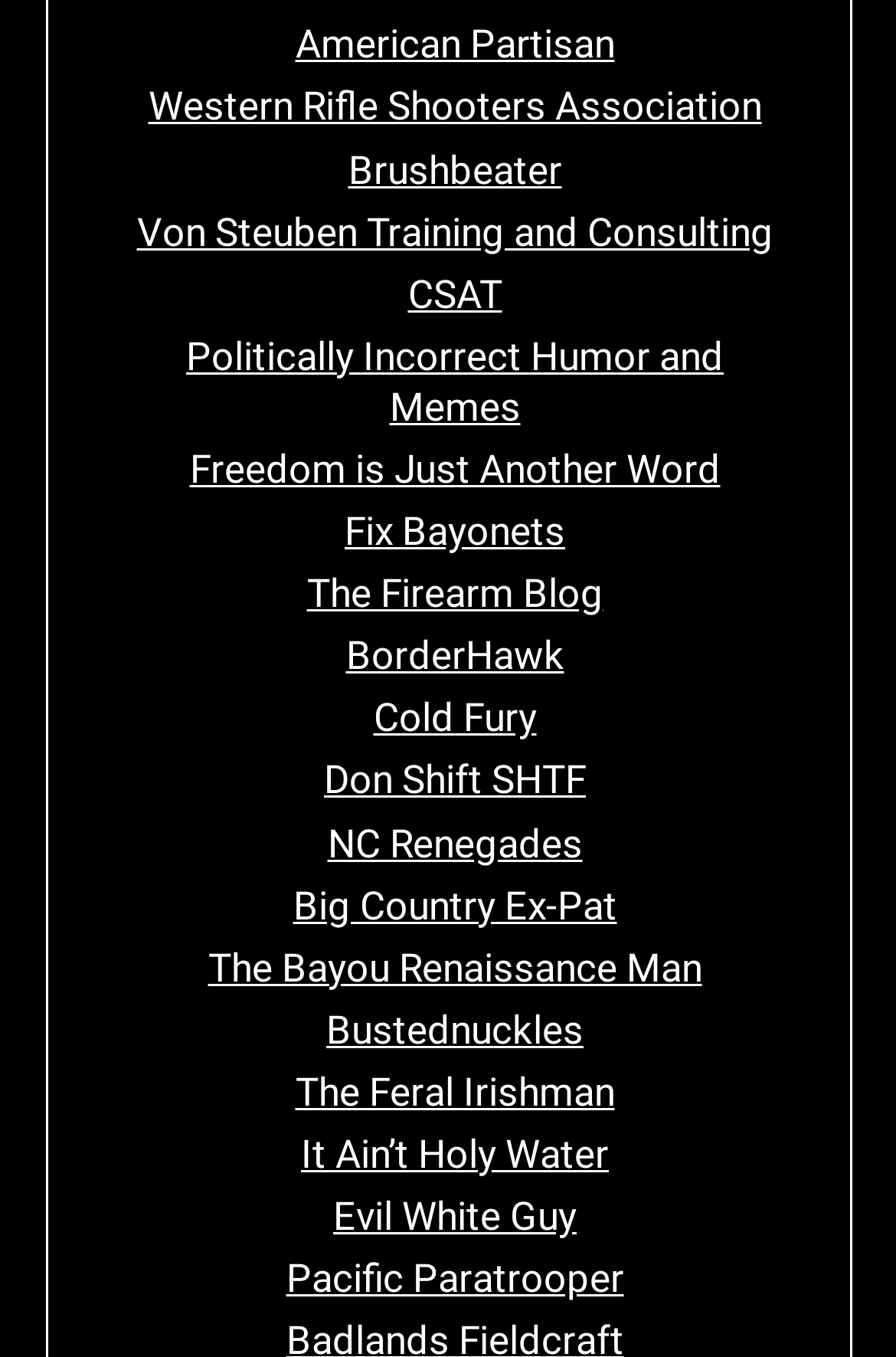Please identify the bounding box coordinates of where to click in order to follow the instruction: "check out Brushbeater".

[0.388, 0.108, 0.627, 0.141]